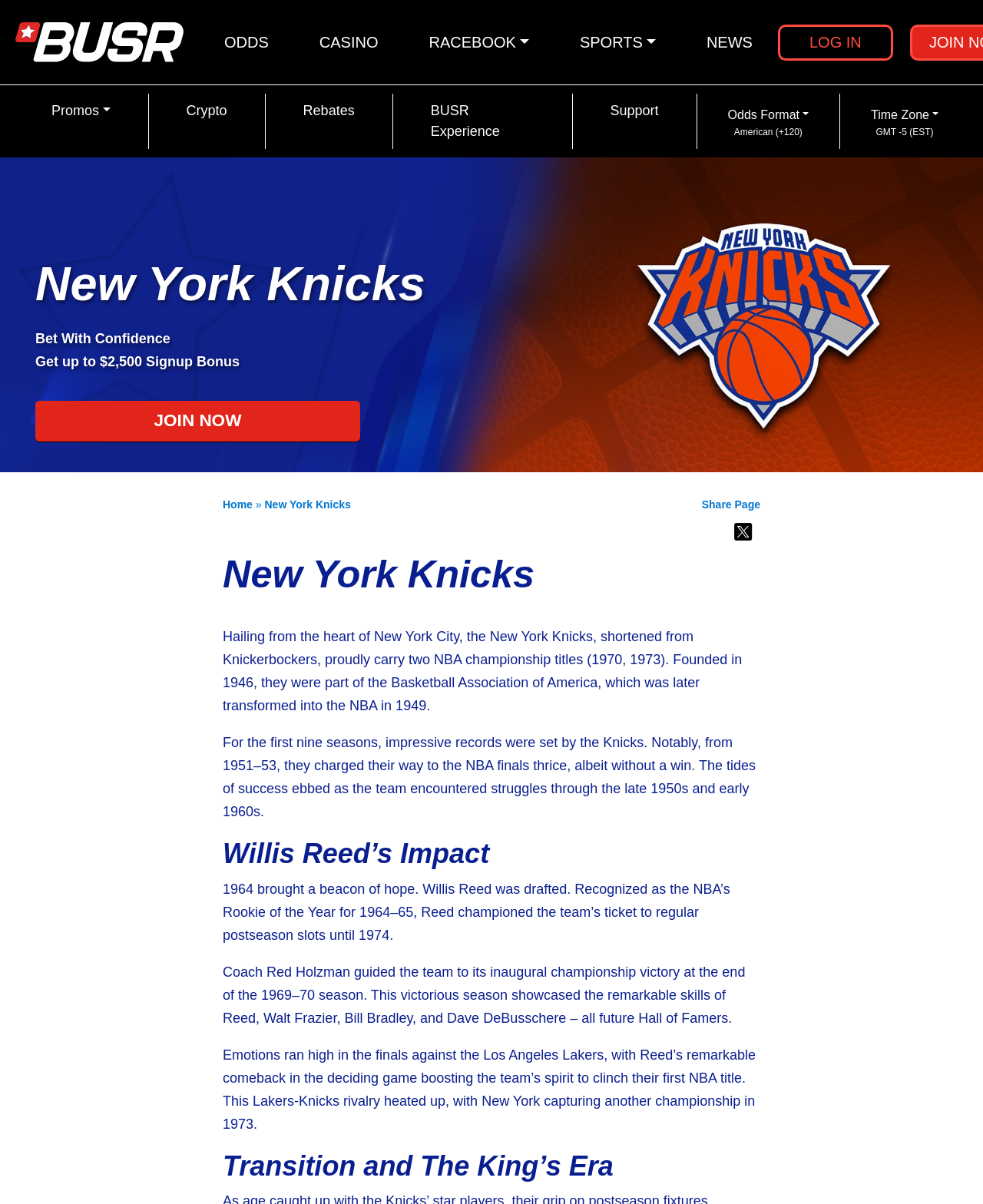Explain the webpage in detail, including its primary components.

The webpage is about the New York Knicks, a professional basketball team in the NBA. At the top, there is a navigation menu with links to "ODDS", "CASINO", "RACEBOOK", "SPORTS", and "NEWS", as well as a "LOG IN" button. Below the navigation menu, there is a promotional section with a heading "New York Knicks" and a button "JOIN NOW" with a signup bonus offer.

To the right of the promotional section, there is a column with links to "Crypto", "Rebates", "BUSR Experience", and "Support". Below this column, there are two buttons to customize the odds format and time zone.

The main content of the webpage is divided into sections, each with a heading. The first section provides an introduction to the New York Knicks, mentioning their two NBA championship titles and their founding in 1946. The text describes the team's early success and struggles in the late 1950s and early 1960s.

The next section is about Willis Reed's impact on the team, describing how he was drafted in 1964 and led the team to regular postseason slots until 1974. This section also mentions the team's first championship victory in 1970, led by Coach Red Holzman and featuring Hall of Famers Reed, Walt Frazier, Bill Bradley, and Dave DeBusschere.

The final section discusses the team's transition and the era of Patrick Ewing, although Ewing is not explicitly mentioned. There are several images on the page, including a logo for BUSR and a share button for Twitter.